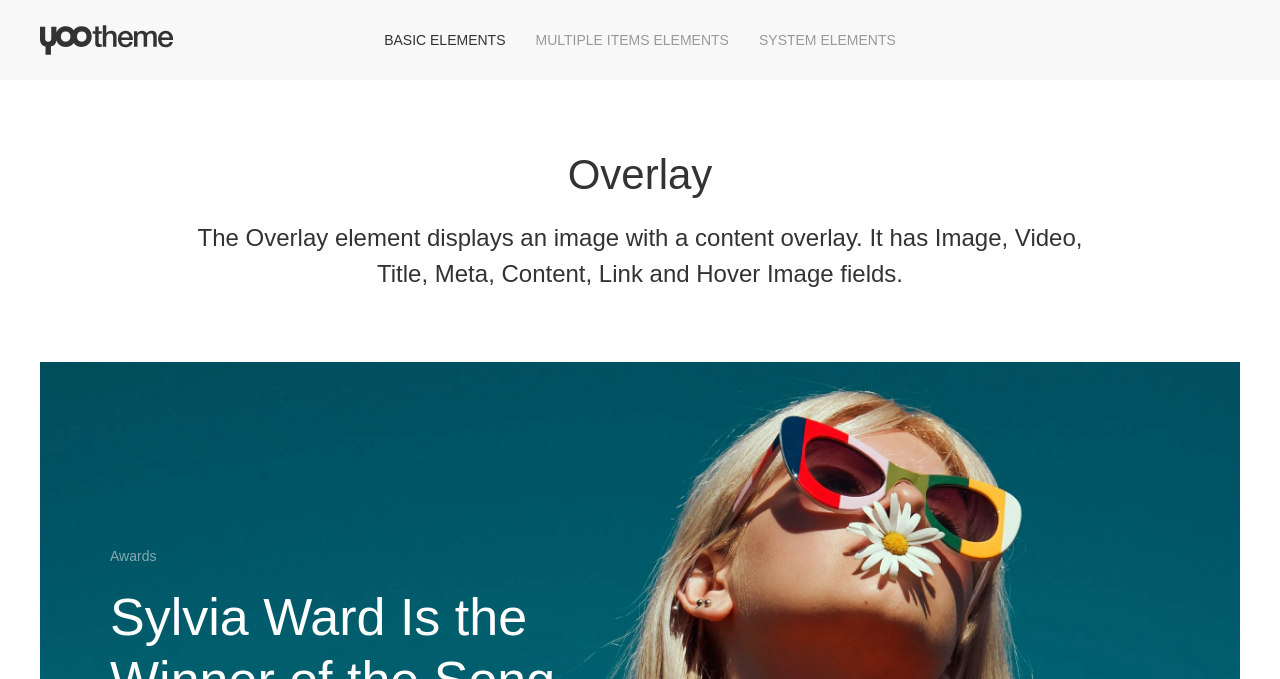Write a detailed summary of the webpage.

The webpage appears to be a documentation or tutorial page for Joomla!, a dynamic portal engine and content management system. At the top-left corner, there is a link to "Skip to main content" and another link to "Back to home" with a small image beside it. 

Below these links, there are three buttons aligned horizontally, labeled "BASIC ELEMENTS", "MULTIPLE ITEMS ELEMENTS", and "SYSTEM ELEMENTS", each with a dropdown menu. 

The main content area is headed by a title "Overlay" and contains a descriptive paragraph about the Overlay element, which displays an image with a content overlay and has various fields such as Image, Video, Title, Meta, Content, Link, and Hover Image.